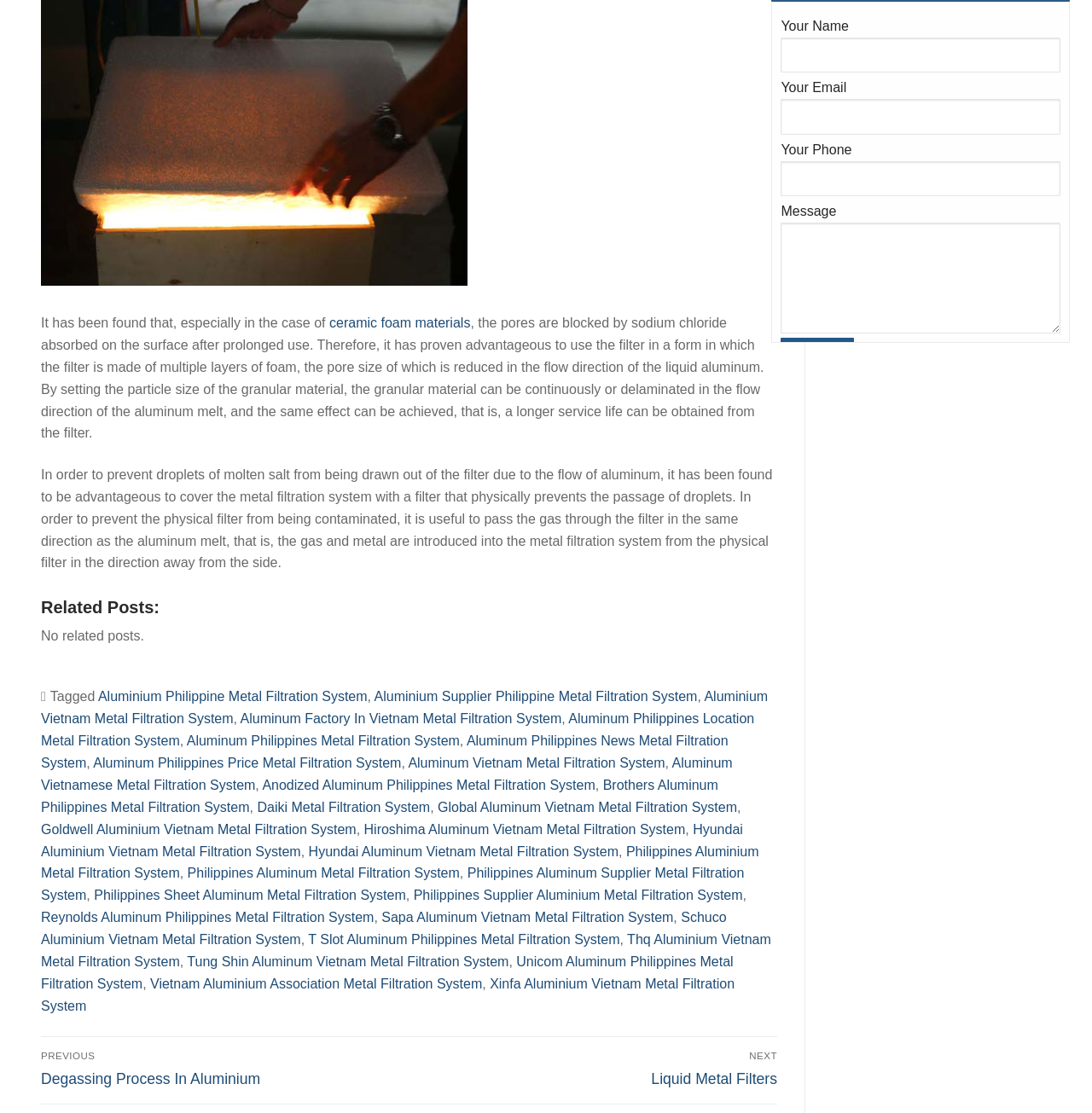Find the bounding box coordinates for the UI element that matches this description: "Daiki Metal Filtration System".

[0.235, 0.719, 0.394, 0.732]